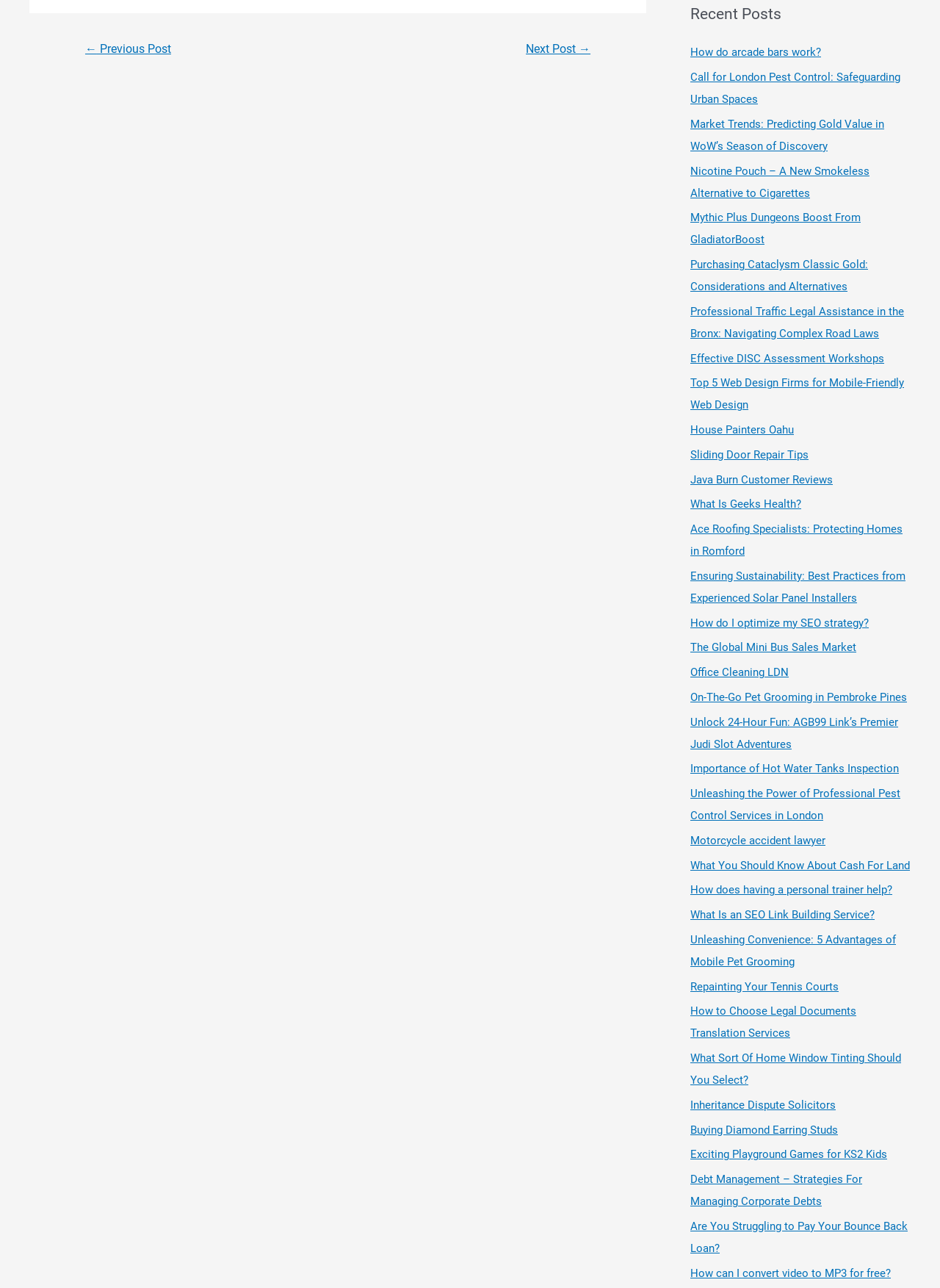What is the title of the first link under 'Recent Posts'?
Offer a detailed and exhaustive answer to the question.

The first link under 'Recent Posts' is located at the top of the list, and its bounding box coordinates are [0.734, 0.036, 0.873, 0.046]. The text content of this link is 'How do arcade bars work?', which suggests that it is an article or blog post about the operation of arcade bars.